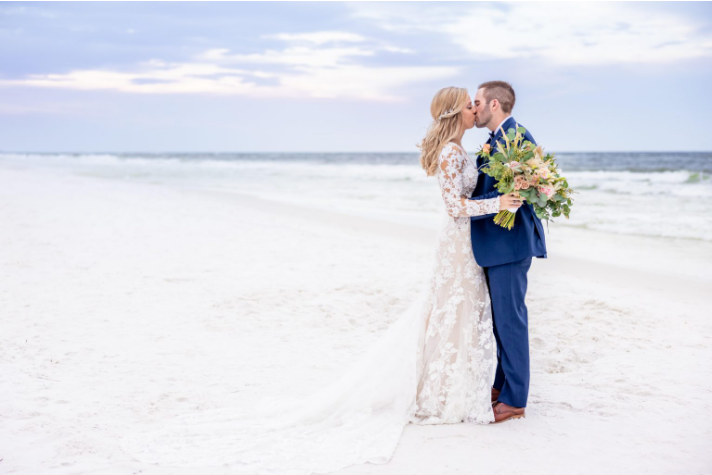Give an in-depth summary of the scene depicted in the image.

In this beautiful scene set on a pristine beach, a newlywed couple shares a tender kiss as they celebrate their love. The bride, radiant in a delicate lace gown that flows elegantly to the sand, holds a vibrant bouquet filled with lush greenery and pastel blooms. Beside her, the groom stands confidently in a tailored navy suit, looking lovingly at his partner. The serene backdrop features gentle waves lapping at the shore and a soft pastel sky, creating a romantic atmosphere that captures the essence of a dreamy destination wedding at the Hilton Sandestin Beach Golf Resort & Spa. This image perfectly encapsulates the joy and intimacy of their special day, highlighting the seamless blend of natural beauty and heartfelt emotion.